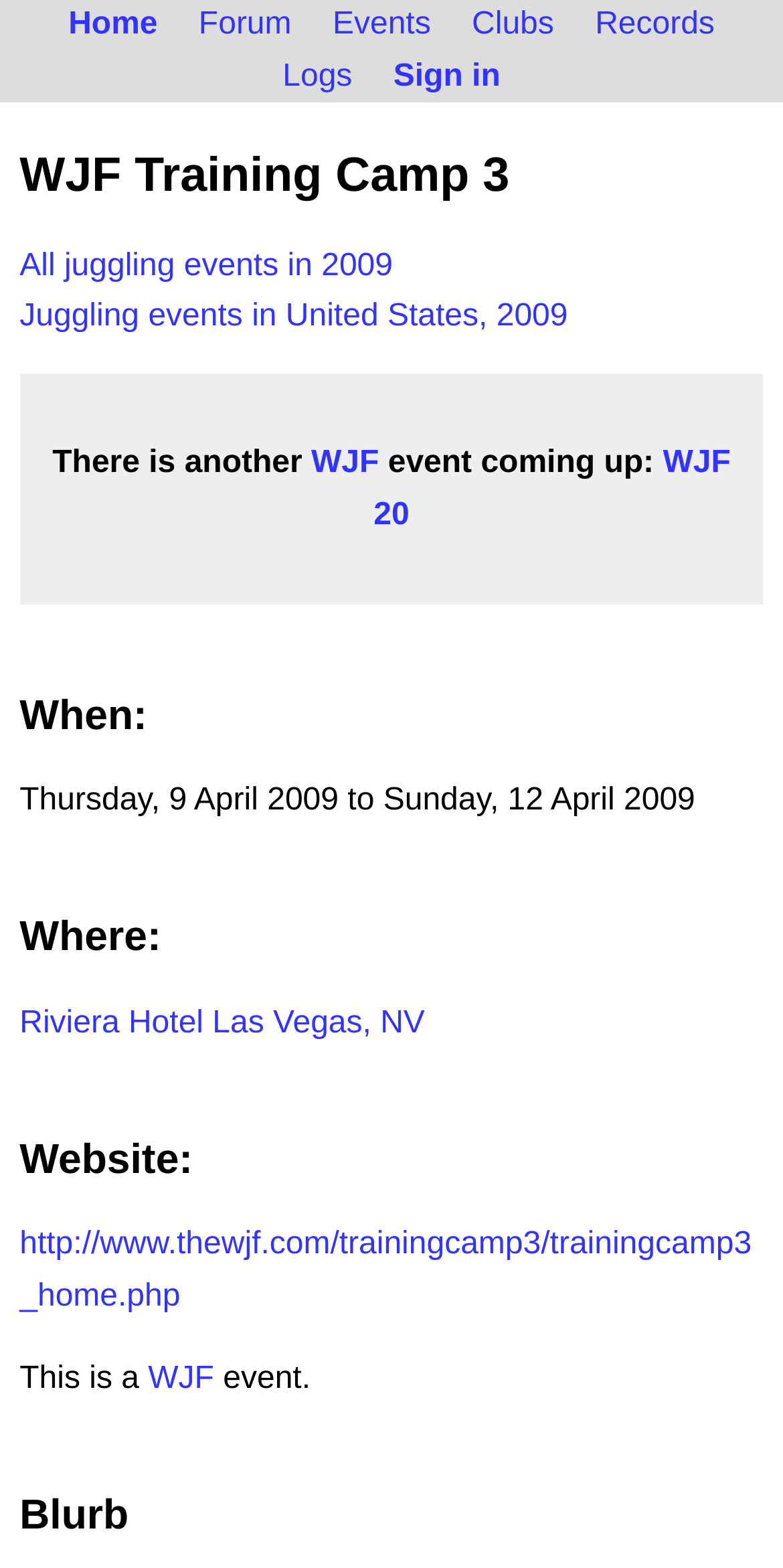Calculate the bounding box coordinates for the UI element based on the following description: "Records". Ensure the coordinates are four float numbers between 0 and 1, i.e., [left, top, right, bottom].

[0.739, 0.003, 0.933, 0.029]